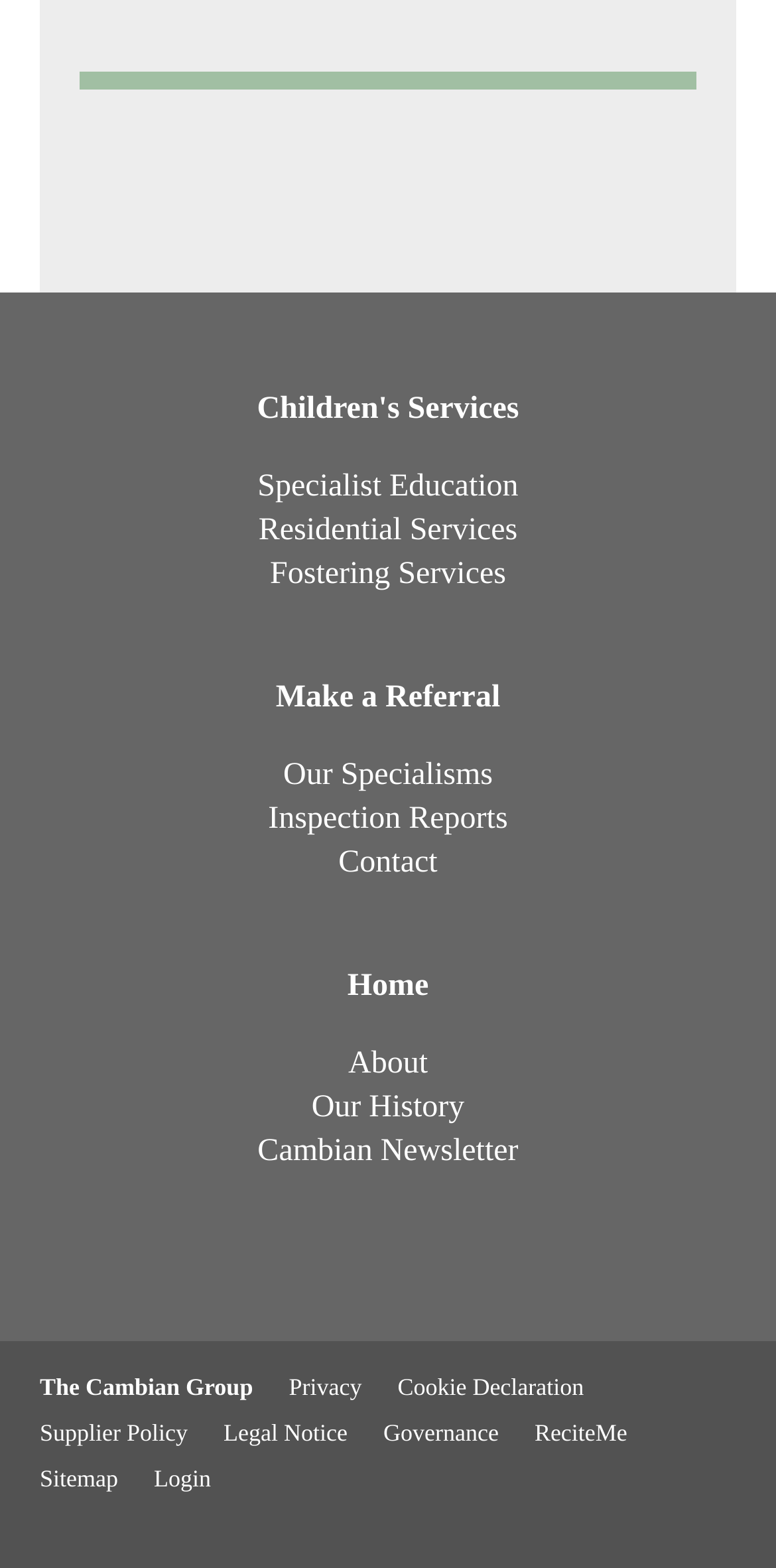Identify the bounding box for the UI element described as: "Governance". Ensure the coordinates are four float numbers between 0 and 1, formatted as [left, top, right, bottom].

[0.494, 0.904, 0.643, 0.922]